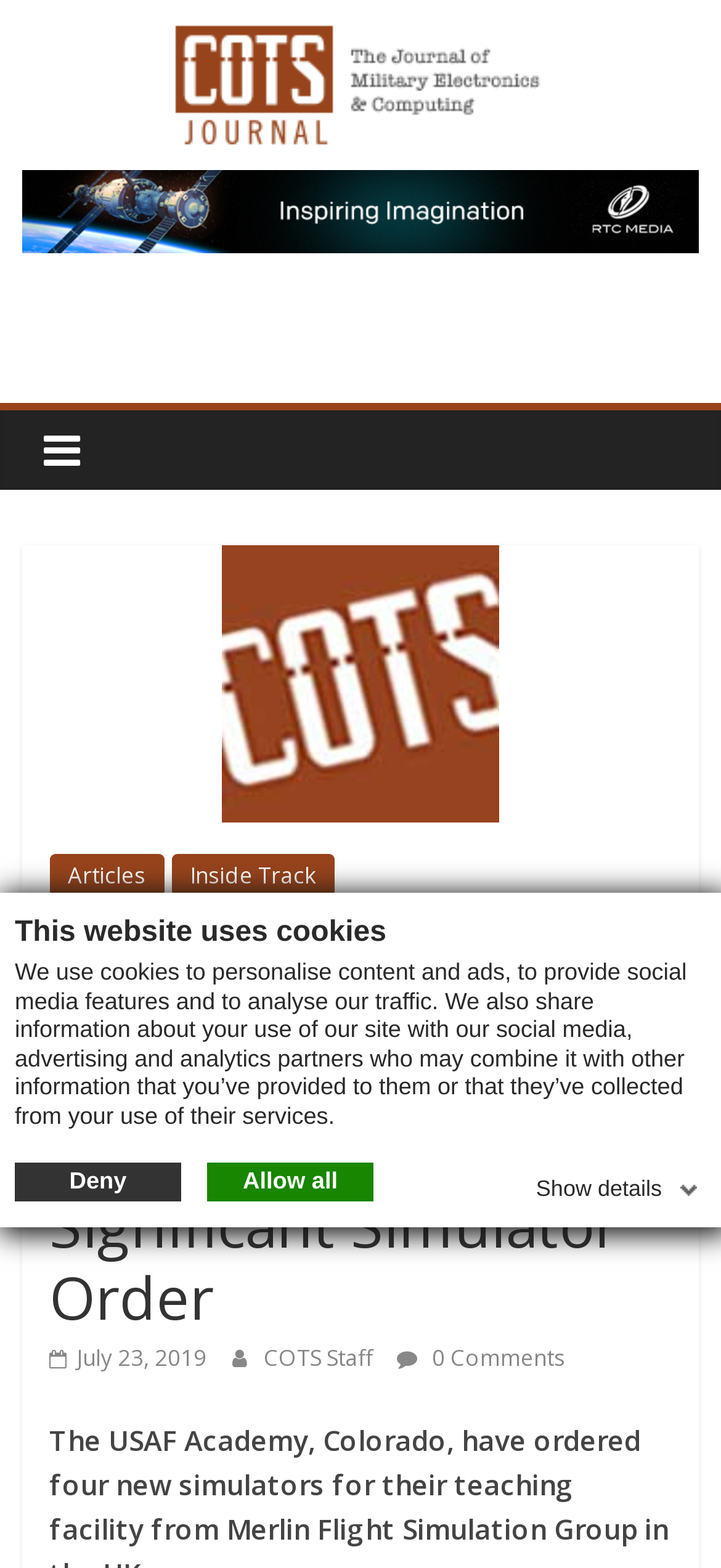When was the article published?
Carefully examine the image and provide a detailed answer to the question.

The publication date of the article can be found at the bottom of the webpage, where it is written as ' July 23, 2019'.